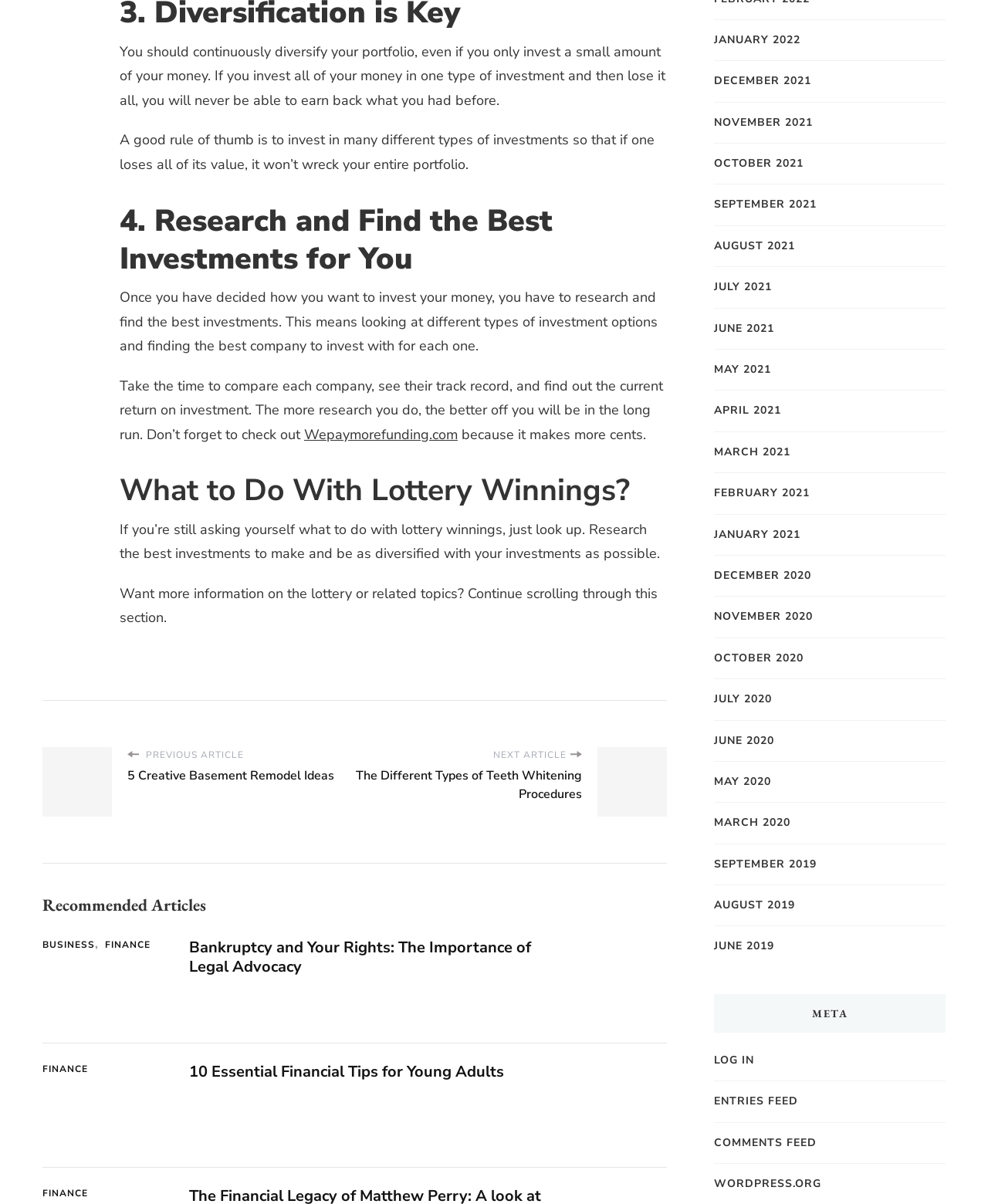Using the details in the image, give a detailed response to the question below:
What is the recommended action for lottery winnings?

The article suggests that if one wins the lottery, they should research the best investments to make and diversify their investments as much as possible. This will help them make the most of their winnings.